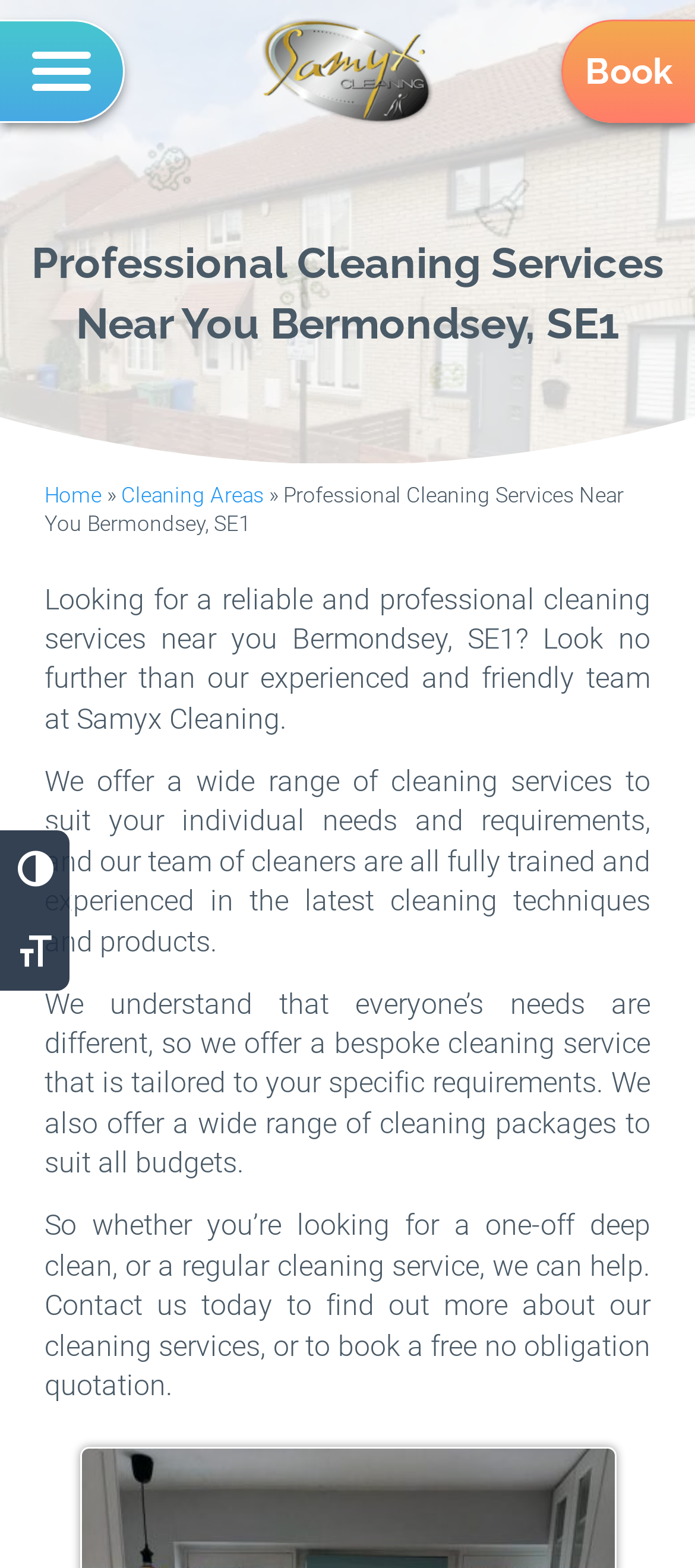What types of cleaning services are offered?
Could you please answer the question thoroughly and with as much detail as possible?

The webpage mentions that the company offers a wide range of cleaning services to suit individual needs and requirements, including one-off deep cleans and regular cleaning services, and also provides bespoke cleaning services tailored to specific requirements.